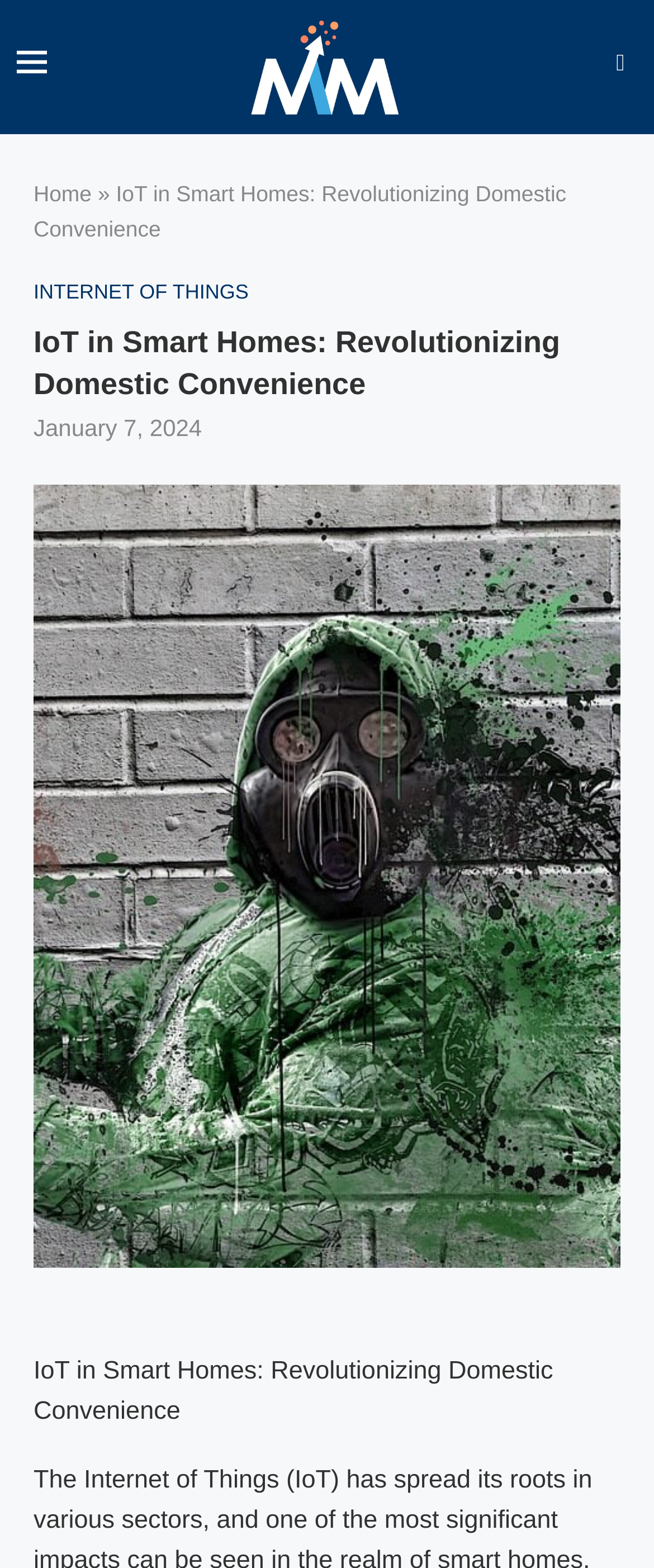Answer the question briefly using a single word or phrase: 
What is the date of the article?

January 7, 2024